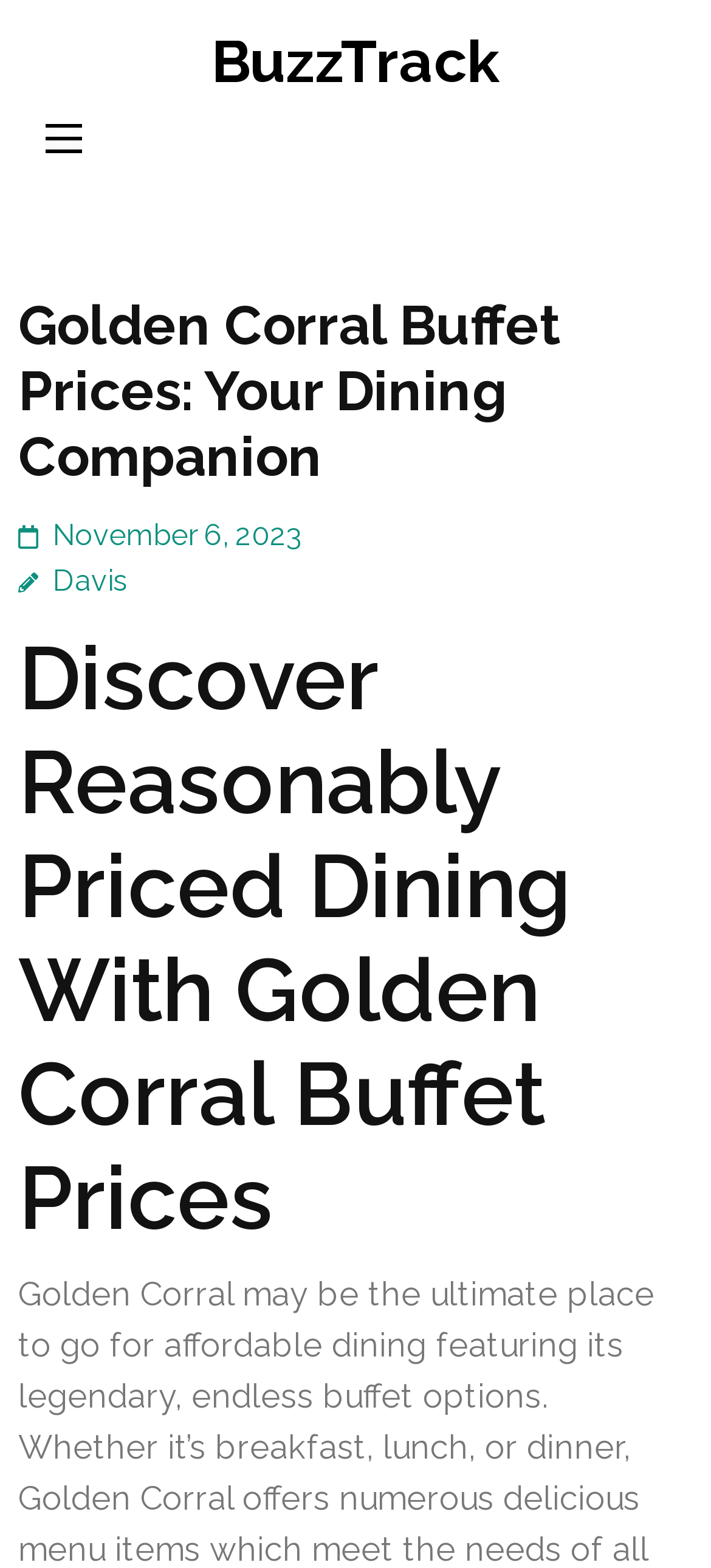When was the webpage last updated?
Based on the screenshot, answer the question with a single word or phrase.

November 6, 2023